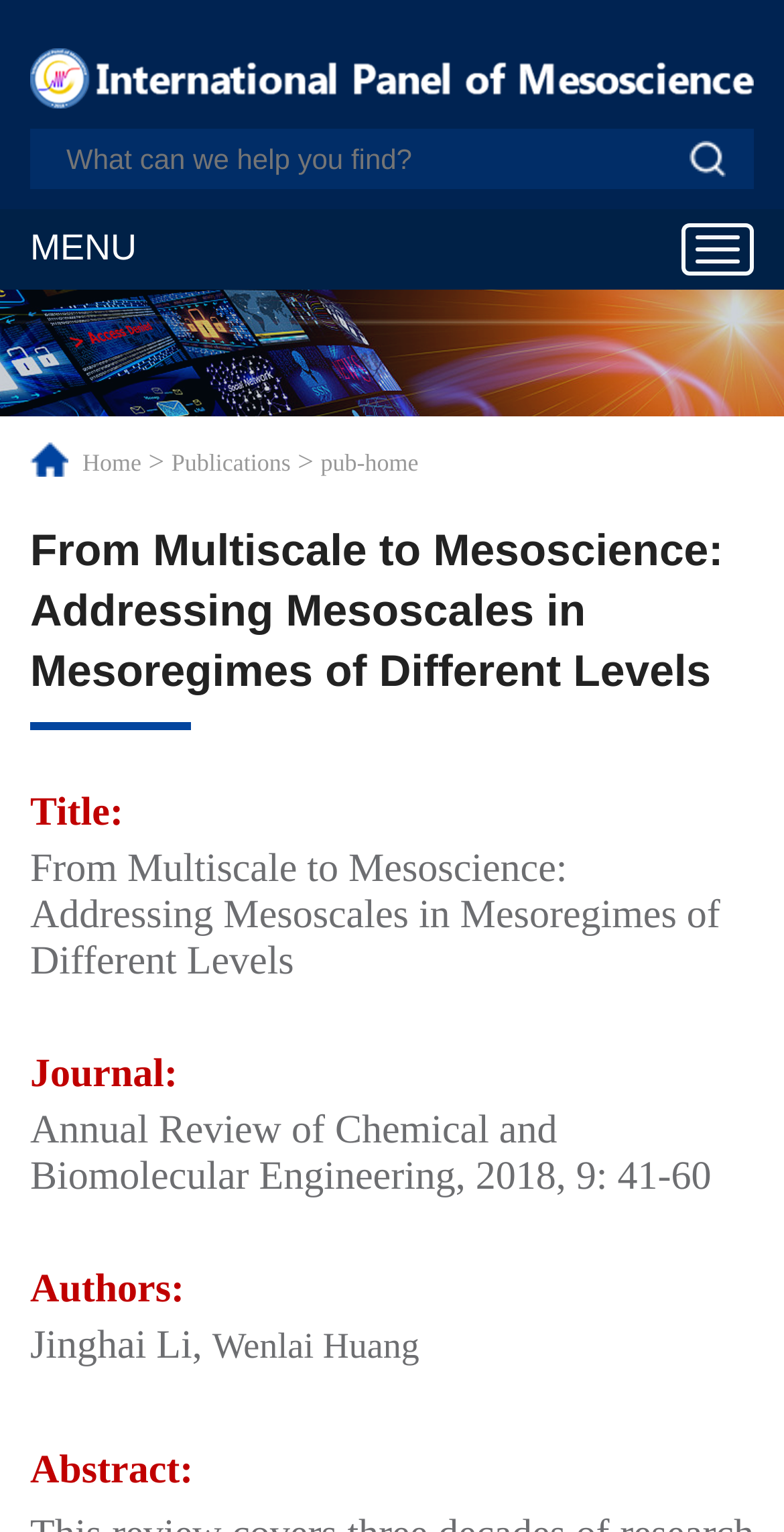Who are the authors of the publication?
Look at the image and answer with only one word or phrase.

Jinghai Li and Wenlai Huang